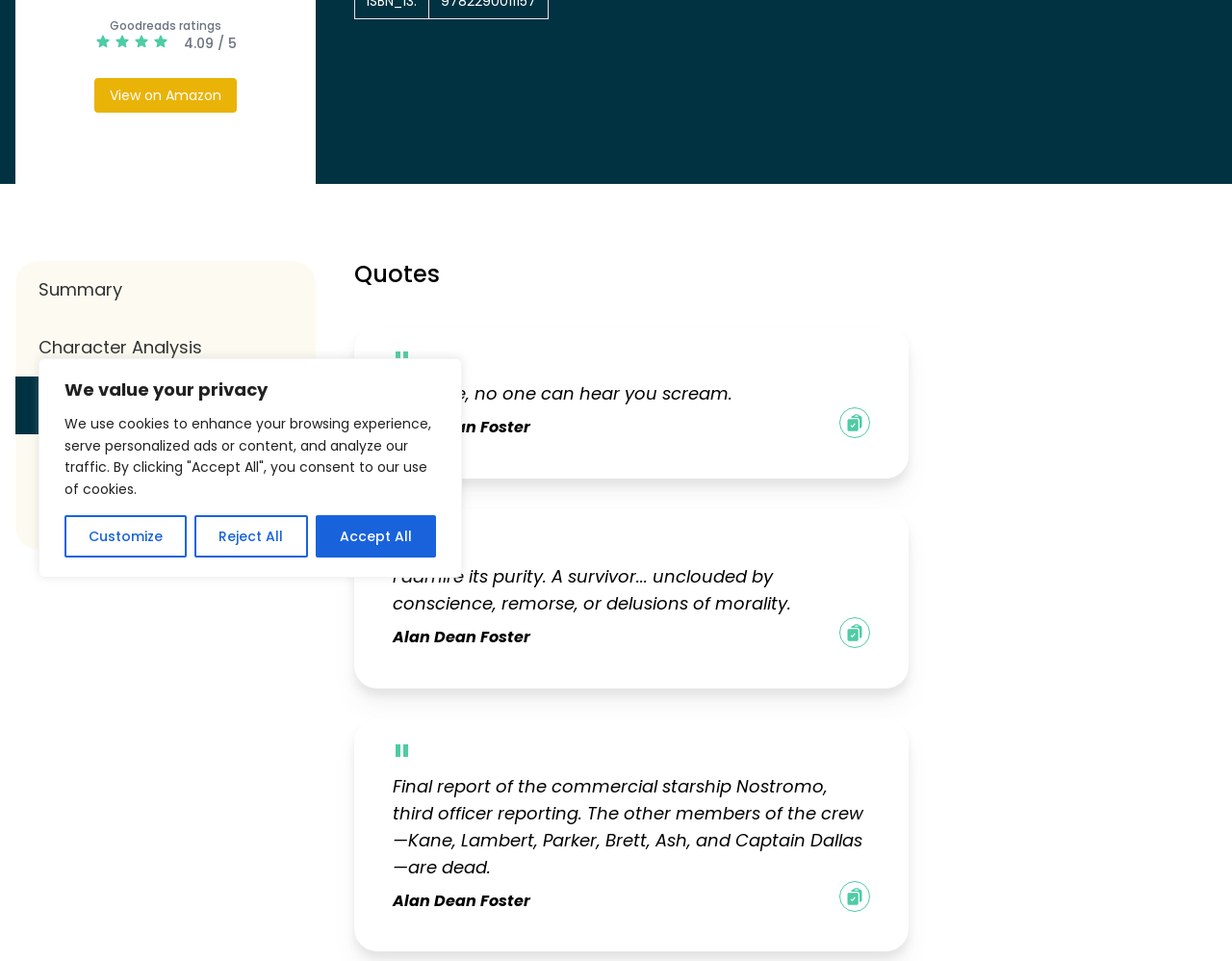Please find the bounding box for the UI element described by: "Character Analysis".

[0.012, 0.331, 0.256, 0.391]